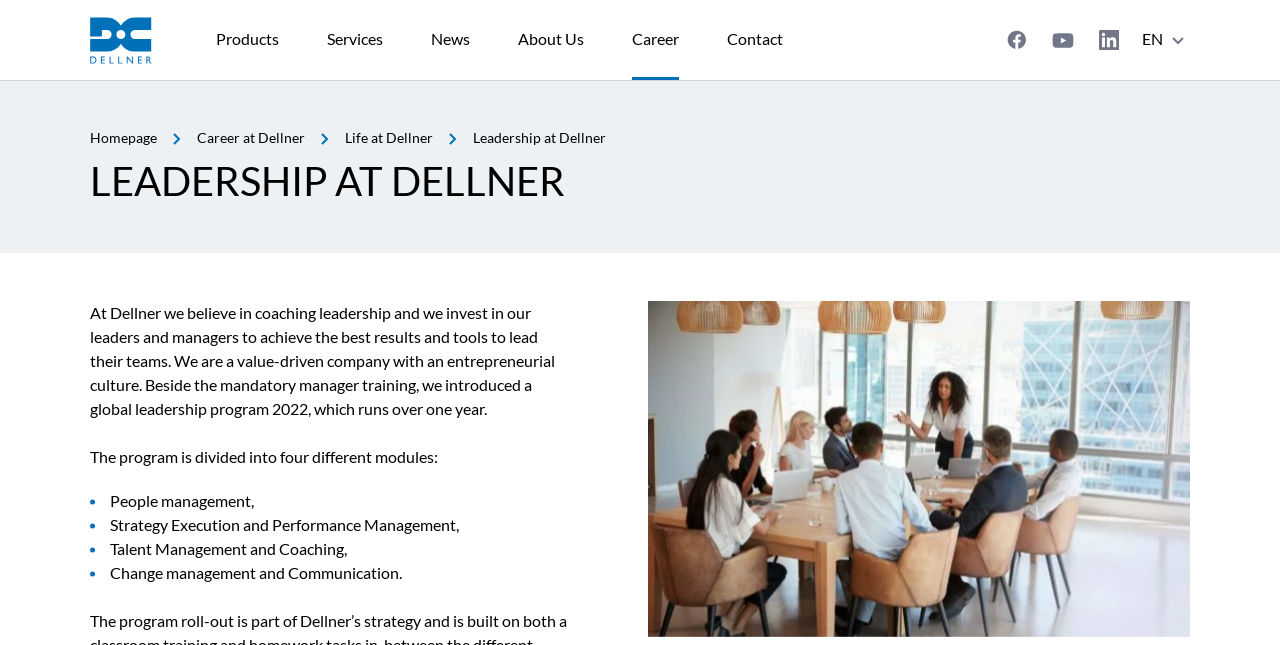Locate the UI element described by Diversity, equality & inclusion and provide its bounding box coordinates. Use the format (top-left x, top-left y, bottom-right x, bottom-right y) with all values as floating point numbers between 0 and 1.

[0.303, 0.273, 0.515, 0.335]